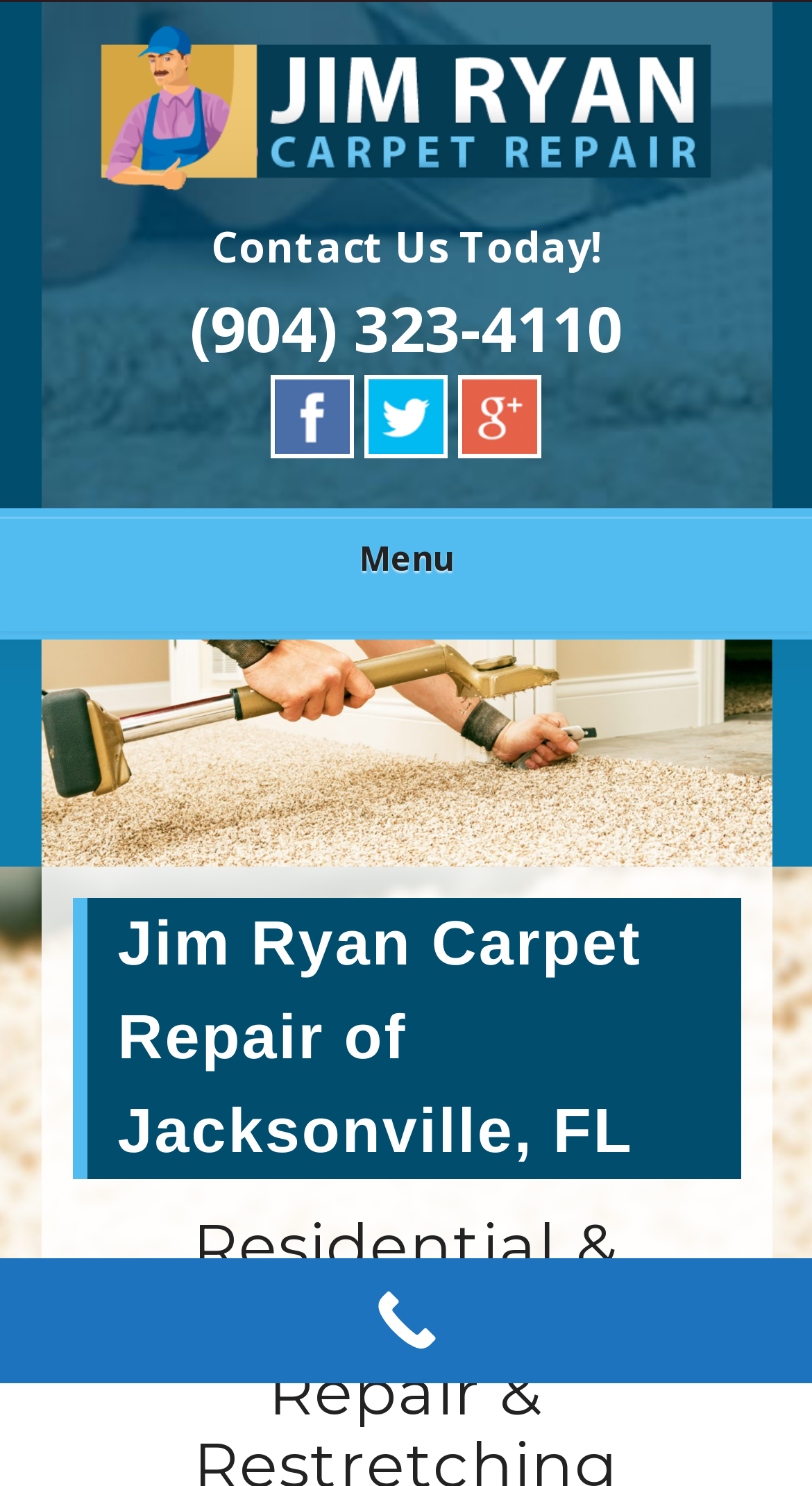Produce an elaborate caption capturing the essence of the webpage.

The webpage is about Jim Ryan Carpet Repair, a company based in Jacksonville, FL, that provides residential and commercial carpet repair and restretching services. 

At the top of the page, there is a large heading that reads "JIM RYAN CARPET REPAIR" with a link to the company's name. Below this heading, there is a static text that says "Quality Carpet Repair Services". 

To the right of the company name, there is a link with no text, and below it, there is a call-to-action section with a "Contact Us Today!" text, a phone number "(904) 323-4110", and three social media links. 

On the left side of the page, there is a menu section with a heading that says "Menu". This section contains a list of links, but the exact content is not specified. 

Below the menu section, there is a subheading that says "Jim Ryan Carpet Repair of Jacksonville, FL", which is likely a brief description of the company's services. 

At the very bottom of the page, there is a "Call Now Button" with an image of a call button.